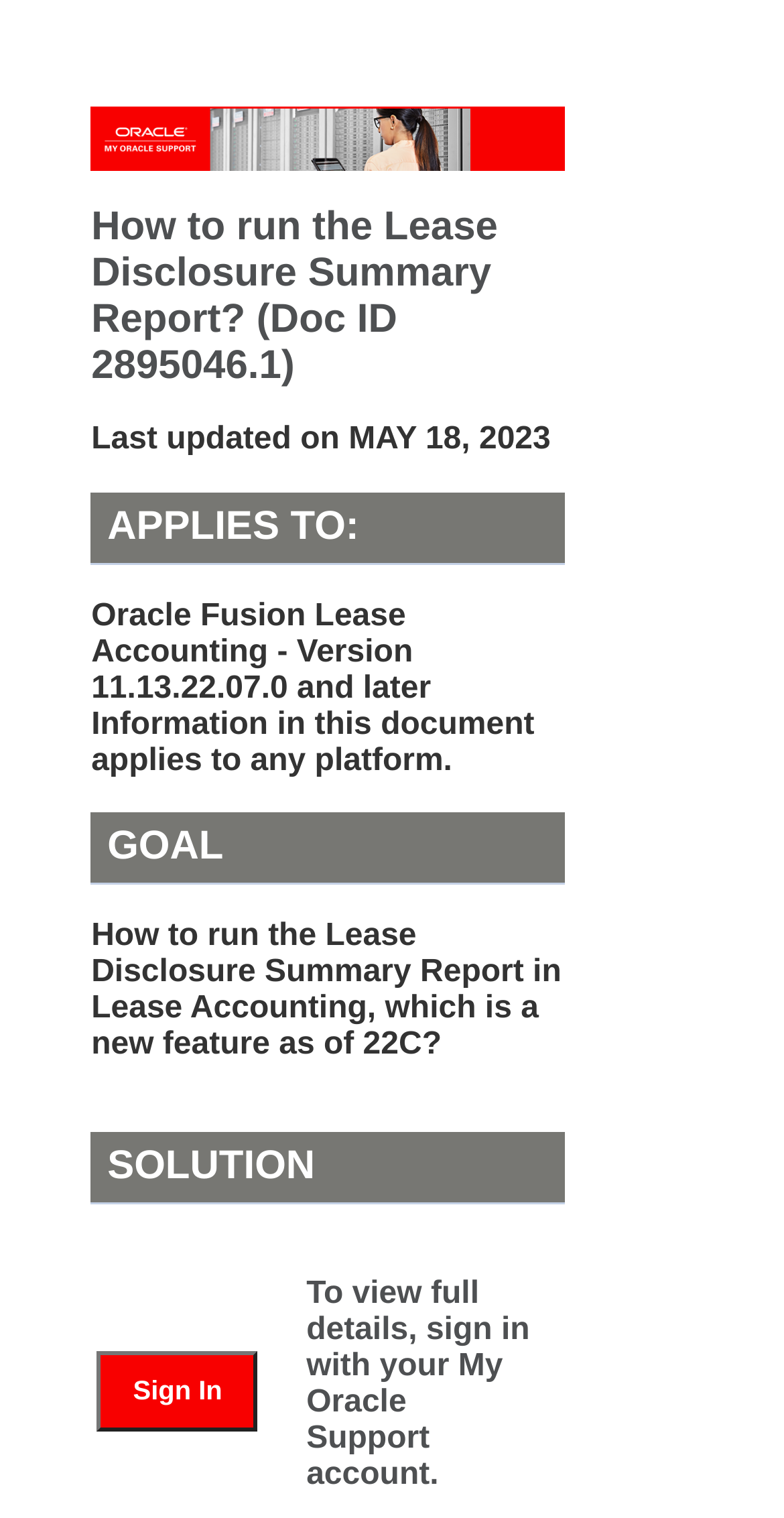Create a detailed summary of all the visual and textual information on the webpage.

The webpage is a technical support article from Oracle, focusing on running the Lease Disclosure Summary Report in Lease Accounting. At the top, there is a banner with the title "My Oracle Support Banner" accompanied by an image. Below the banner, the main title "How to run the Lease Disclosure Summary Report? (Doc ID 2895046.1)" is displayed prominently.

On the left side of the page, there is a section with the last updated date, "MAY 18, 2023". Below this, there are several headings and paragraphs of text. The first heading is "APPLIES TO:", followed by a description of the applicable software version, "Oracle Fusion Lease Accounting - Version 11.13.22.07.0 and later". The next heading is "Information in this document applies to any platform."

Further down, there is a heading "GOAL", followed by a paragraph explaining the purpose of the article, which is to provide instructions on running the Lease Disclosure Summary Report. The text is quite detailed, spanning several lines.

The final section of the page is headed "SOLUTION", which provides the actual solution to the problem. However, to access the full details, users need to sign in with their My Oracle Support account. A "Sign In" button is provided on the right side of the page, along with a heading that explains the requirement for signing in.